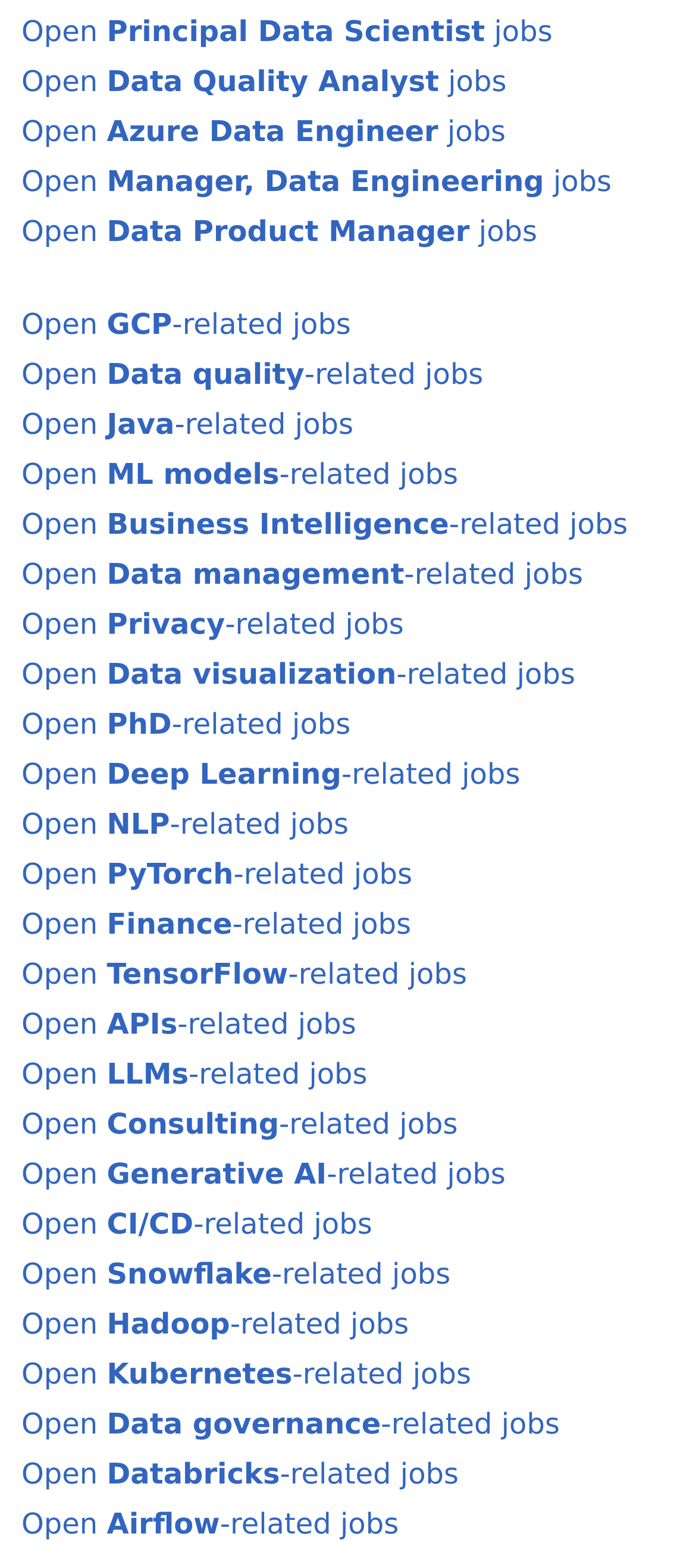Locate the bounding box coordinates of the item that should be clicked to fulfill the instruction: "Open Principal Data Scientist jobs".

[0.031, 0.009, 0.794, 0.031]